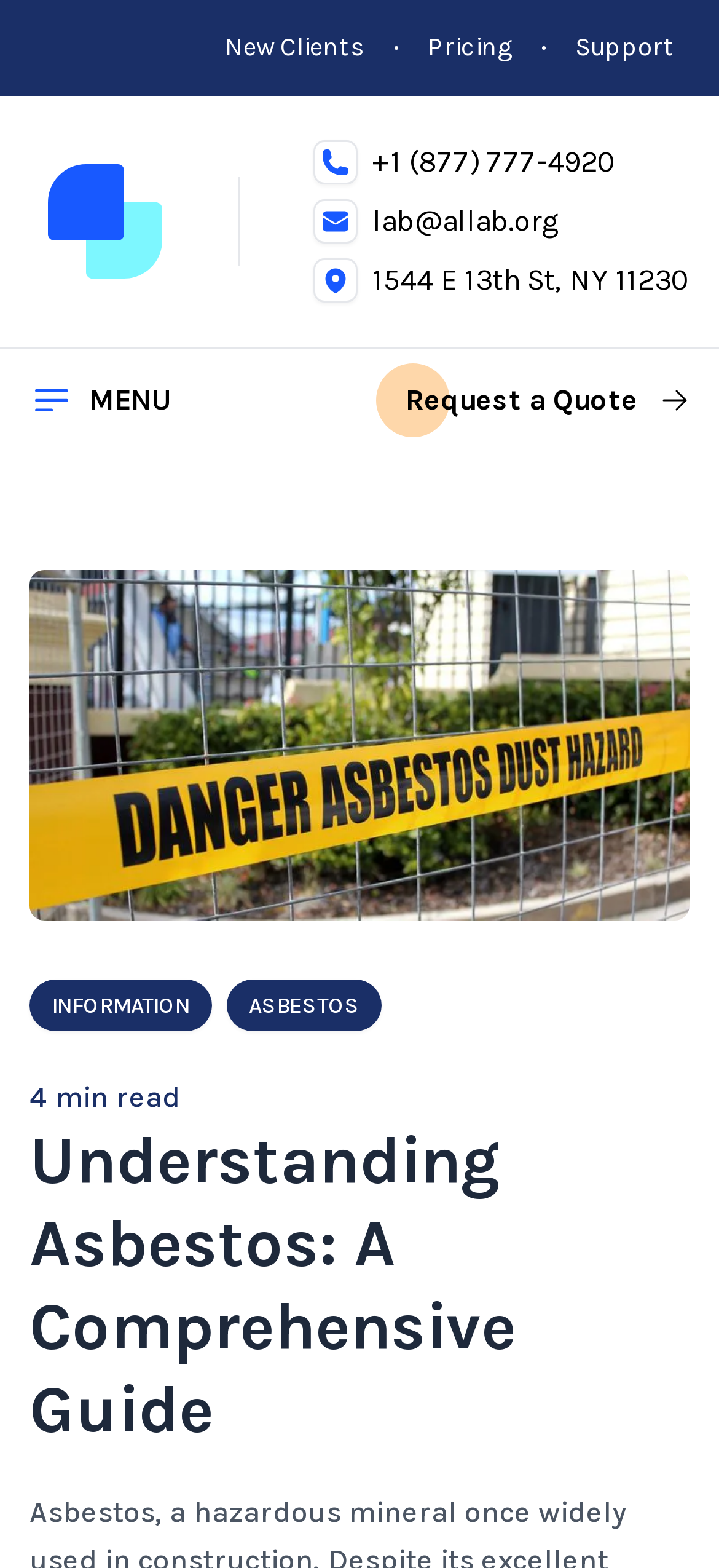Please identify the bounding box coordinates of the area I need to click to accomplish the following instruction: "Visit the 'Pricing' page".

[0.595, 0.019, 0.713, 0.042]